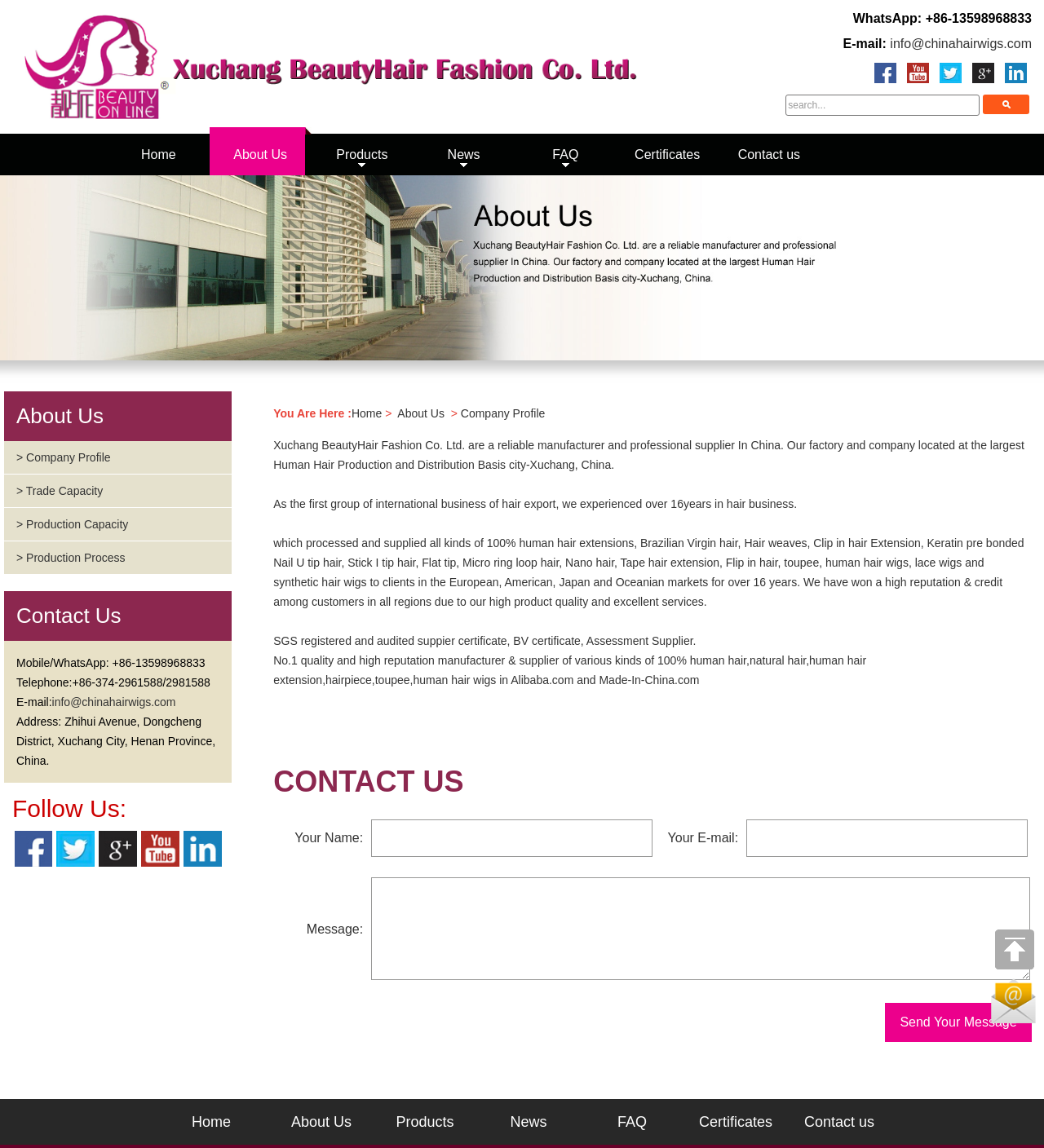Provide your answer in one word or a succinct phrase for the question: 
What is the company's email address?

info@chinahairwigs.com